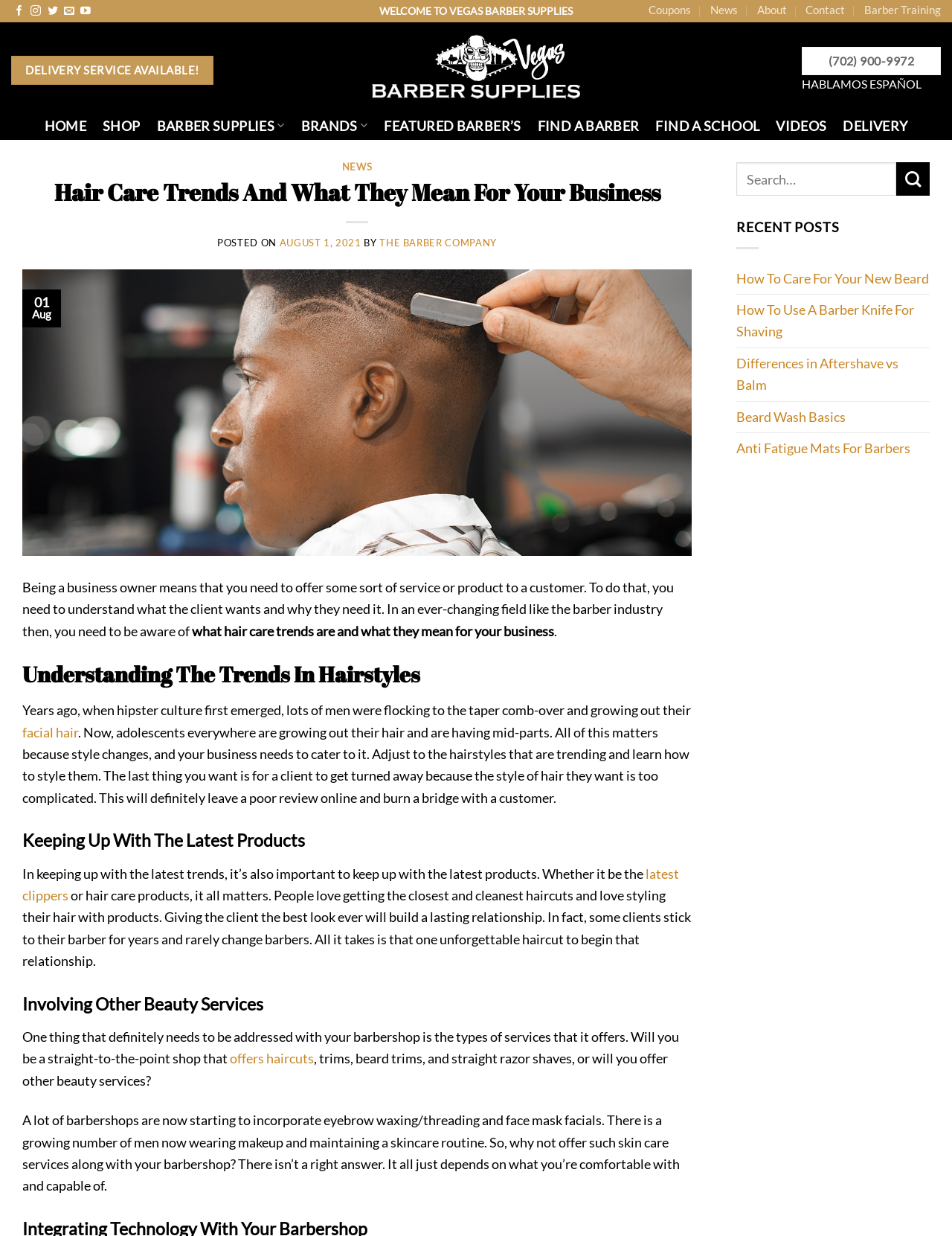Extract the main heading from the webpage content.

Hair Care Trends And What They Mean For Your Business